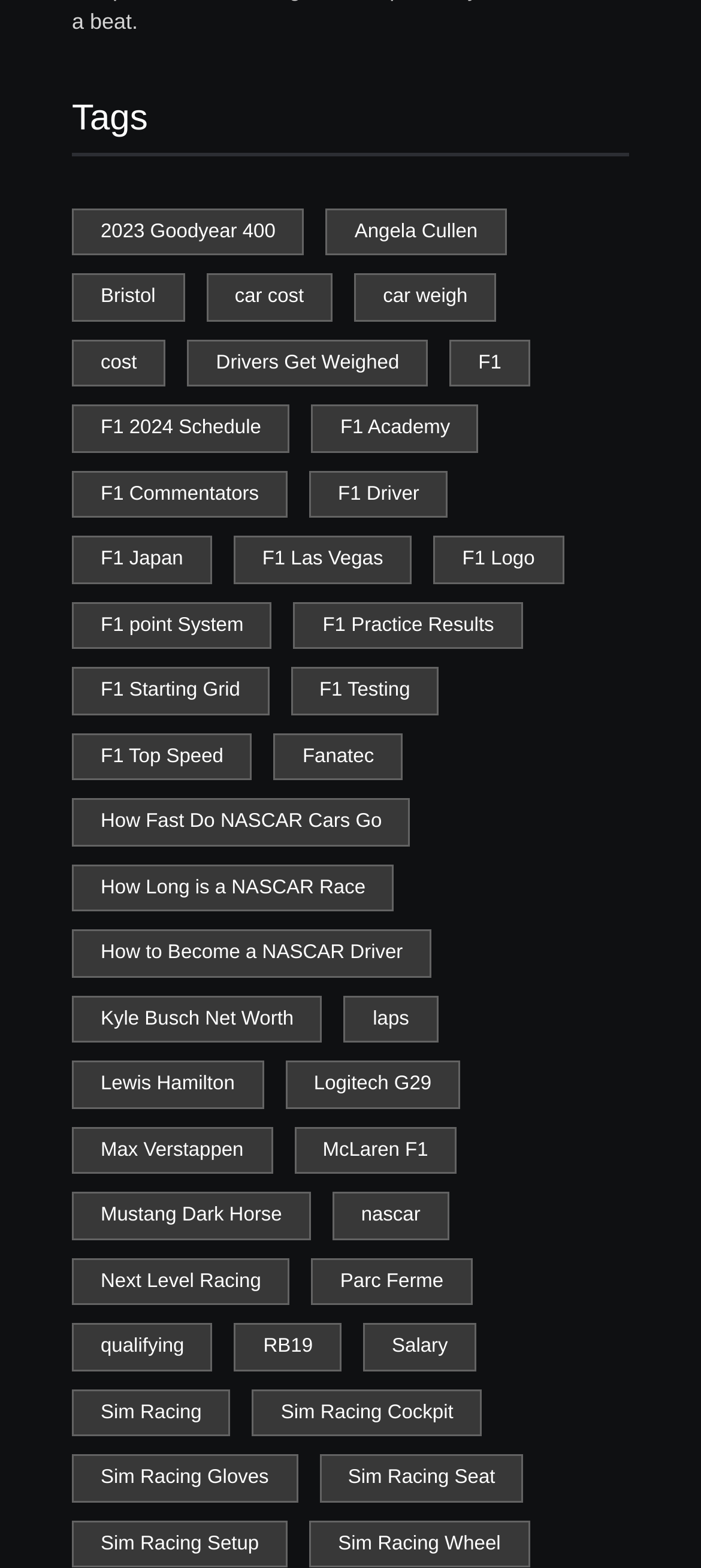Are there any links related to sim racing on this webpage?
Kindly give a detailed and elaborate answer to the question.

I found several links with text related to sim racing, such as 'Sim Racing', 'Sim Racing Cockpit', 'Sim Racing Gloves', and 'Sim Racing Wheel', which suggests that there are links related to sim racing on this webpage.